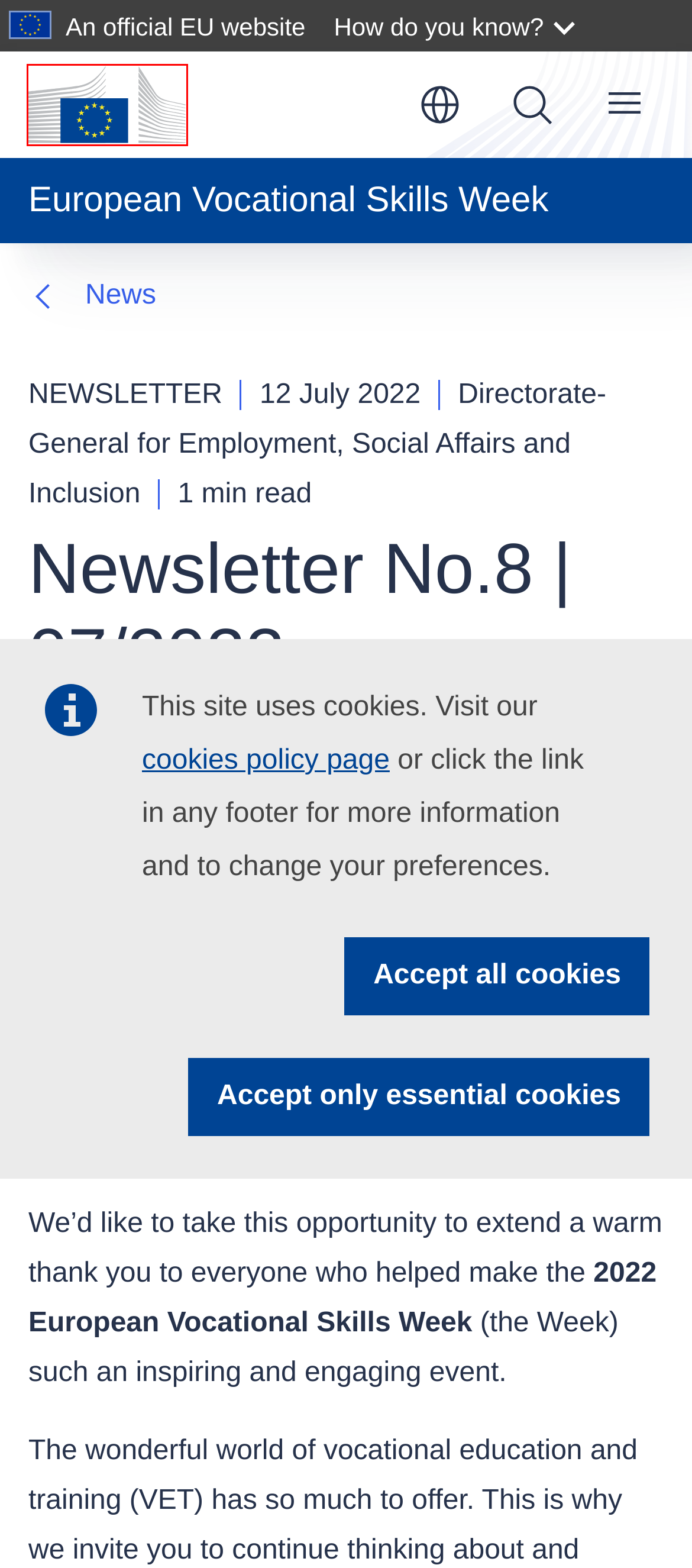You have a screenshot of a webpage where a red bounding box highlights a specific UI element. Identify the description that best matches the resulting webpage after the highlighted element is clicked. The choices are:
A. Contact - European Commission
B. Legal notice - European Commission
C. Cookies policy - European Commission
D. What was the European Year of Youth? | European Youth Portal
E. Vulnerability Disclosure Policy - European Commission
F. European Commission, official website - European Commission
G. Social media accounts | European Union
H. Employment, Social Affairs and Inclusion - European Commission

F